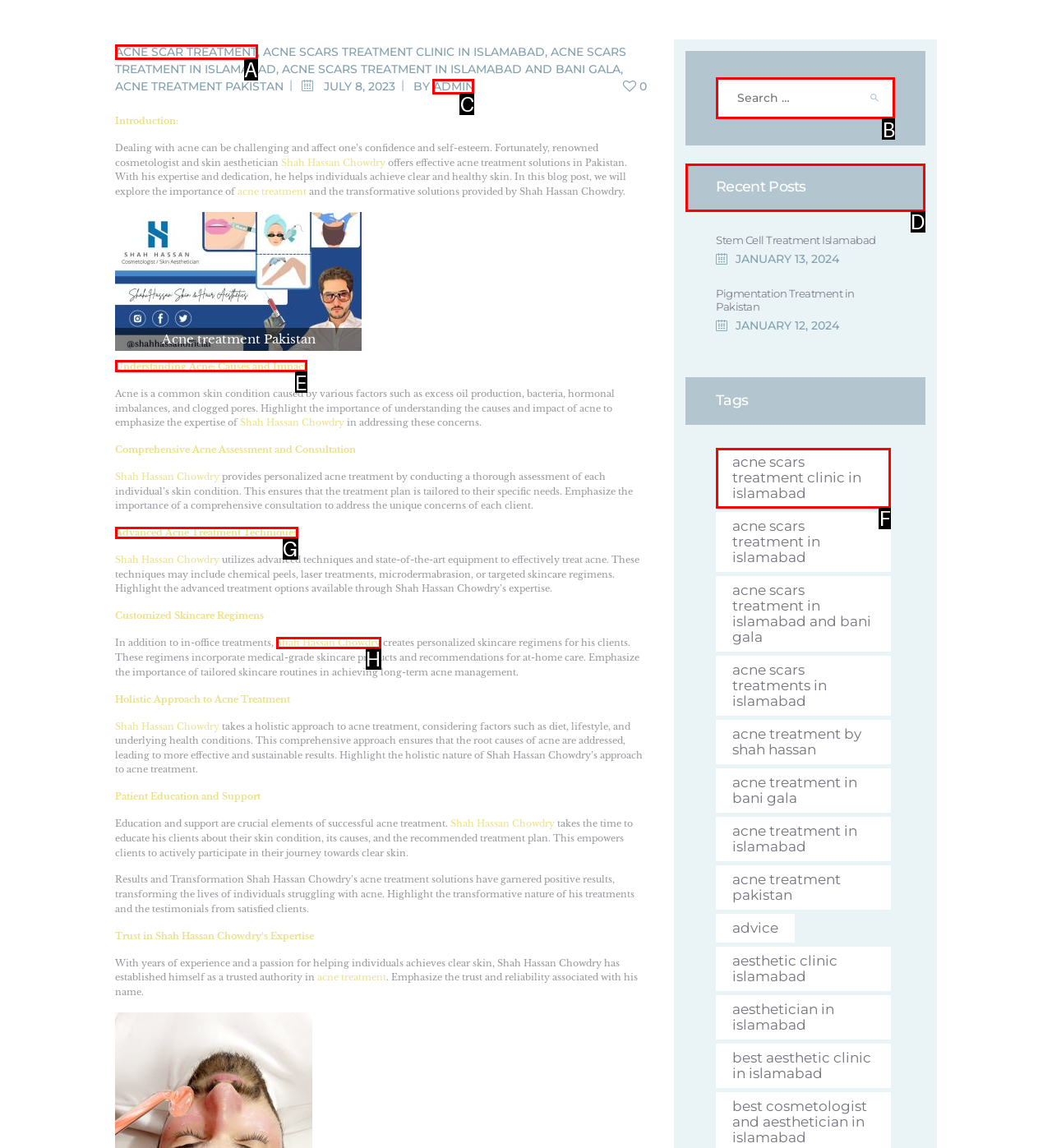Determine the letter of the UI element that you need to click to perform the task: Explore recent posts.
Provide your answer with the appropriate option's letter.

D